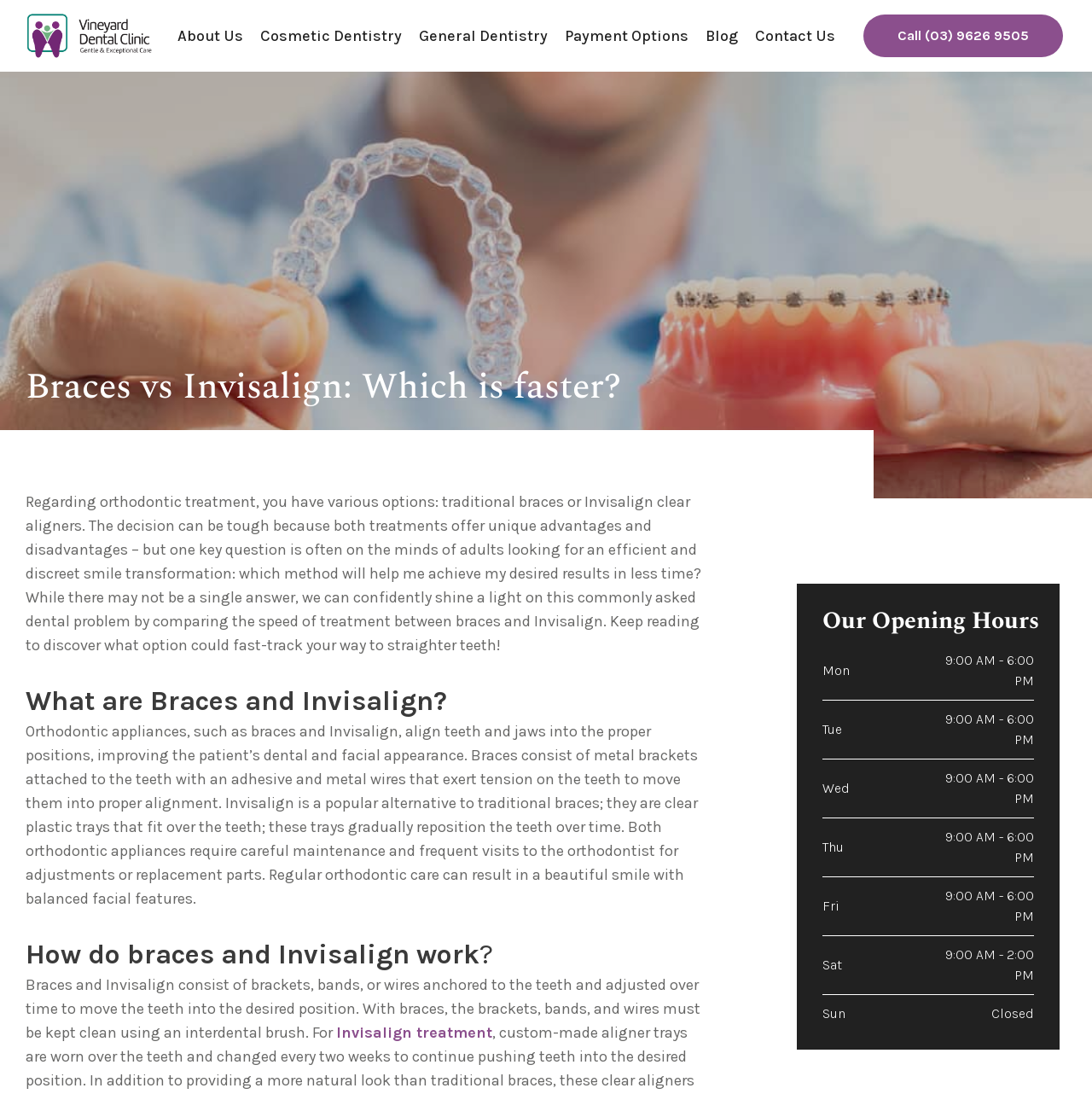Please determine the bounding box coordinates, formatted as (top-left x, top-left y, bottom-right x, bottom-right y), with all values as floating point numbers between 0 and 1. Identify the bounding box of the region described as: Blog

[0.638, 0.015, 0.684, 0.051]